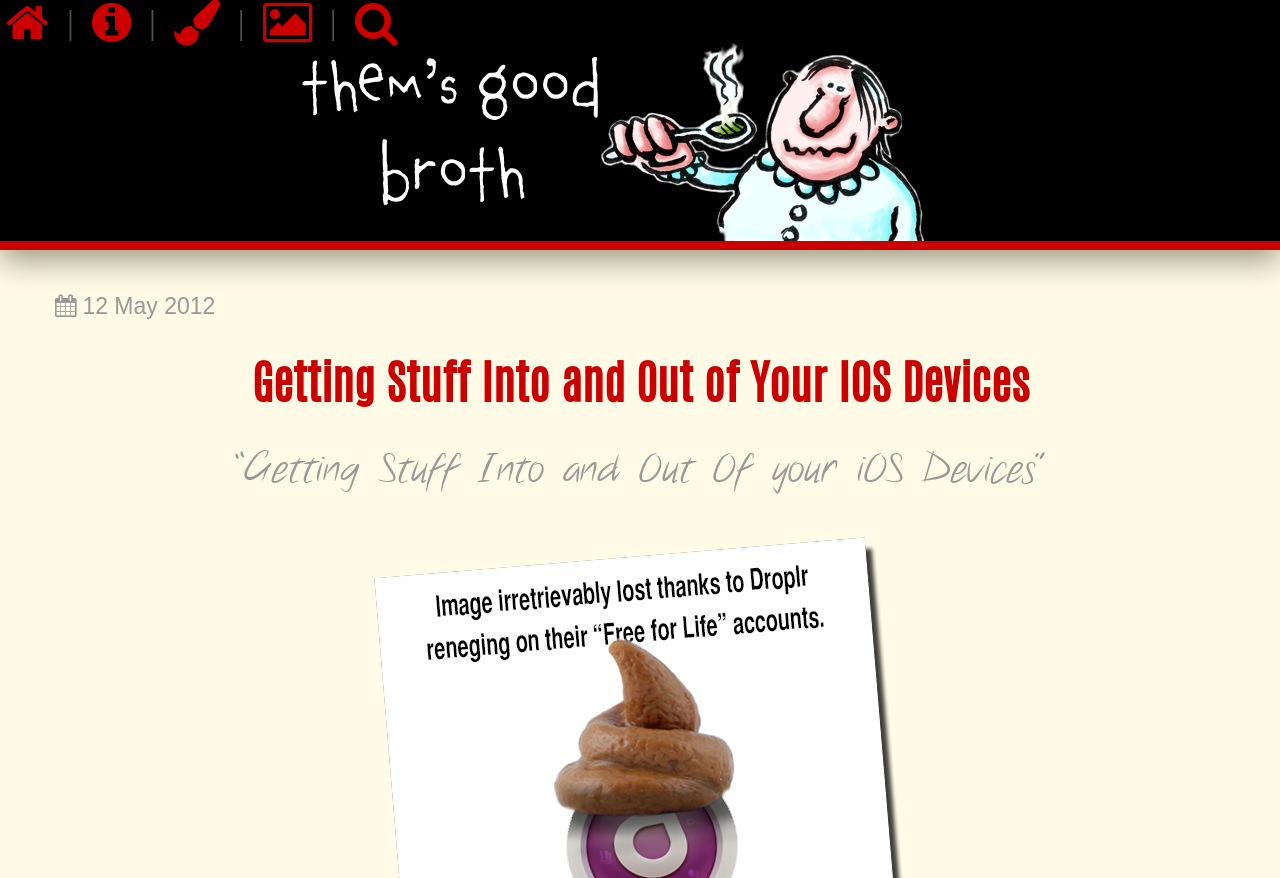Identify the bounding box for the UI element described as: "parent_node: | | | |". The coordinates should be four float numbers between 0 and 1, i.e., [left, top, right, bottom].

[0.0, 0.0, 1.0, 0.275]